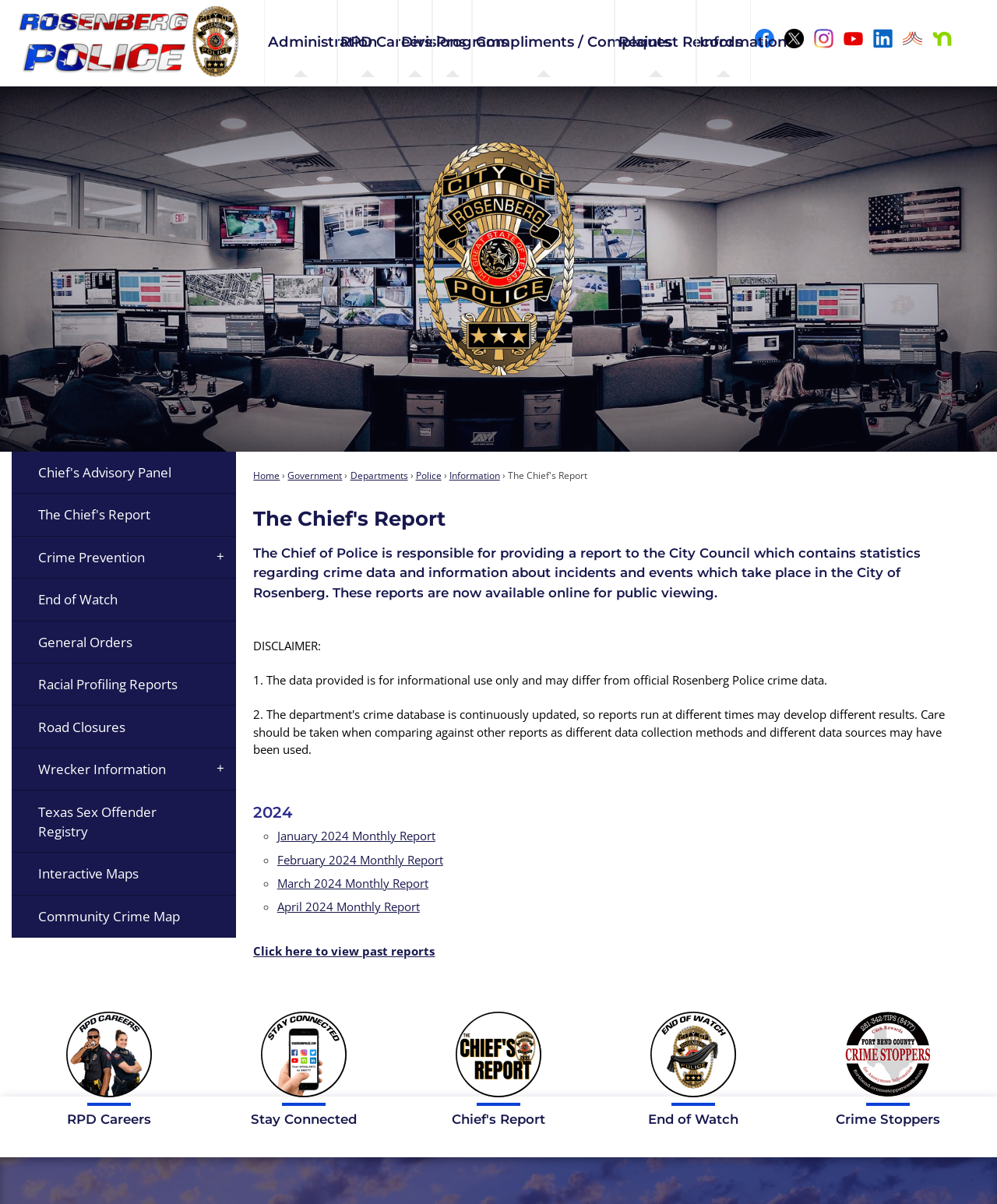Can you find the bounding box coordinates for the UI element given this description: "alt="X logo""? Provide the coordinates as four float numbers between 0 and 1: [left, top, right, bottom].

[0.787, 0.024, 0.806, 0.04]